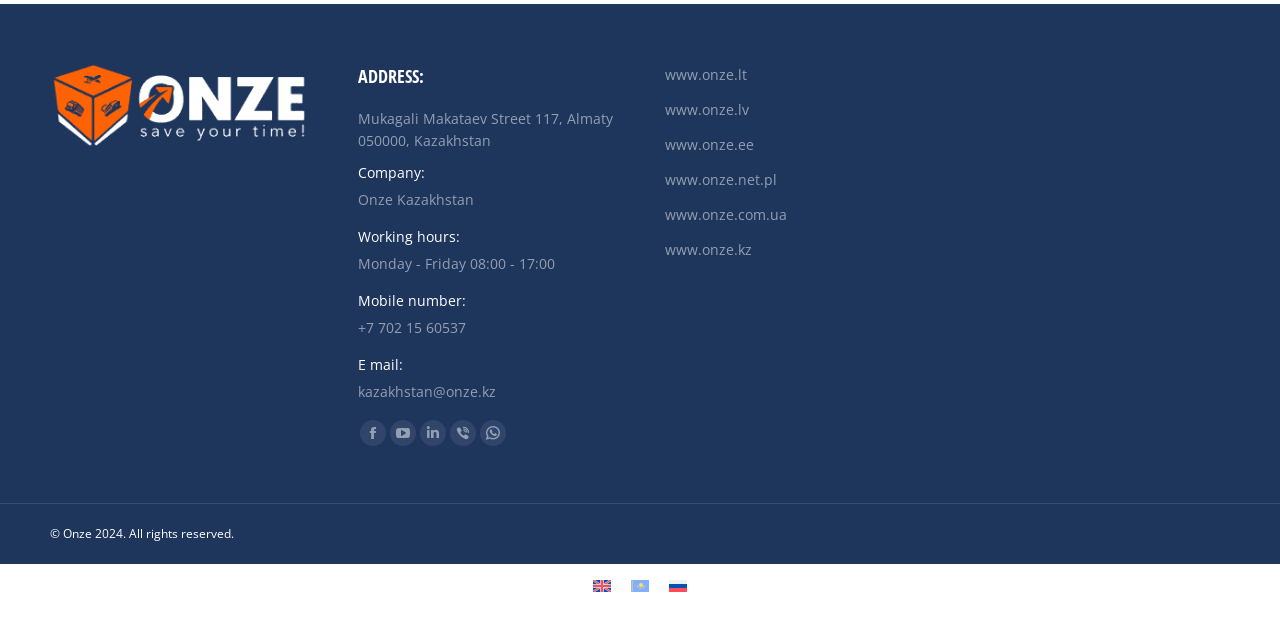Please determine the bounding box coordinates for the element with the description: "www.onze.ee".

[0.52, 0.211, 0.589, 0.246]